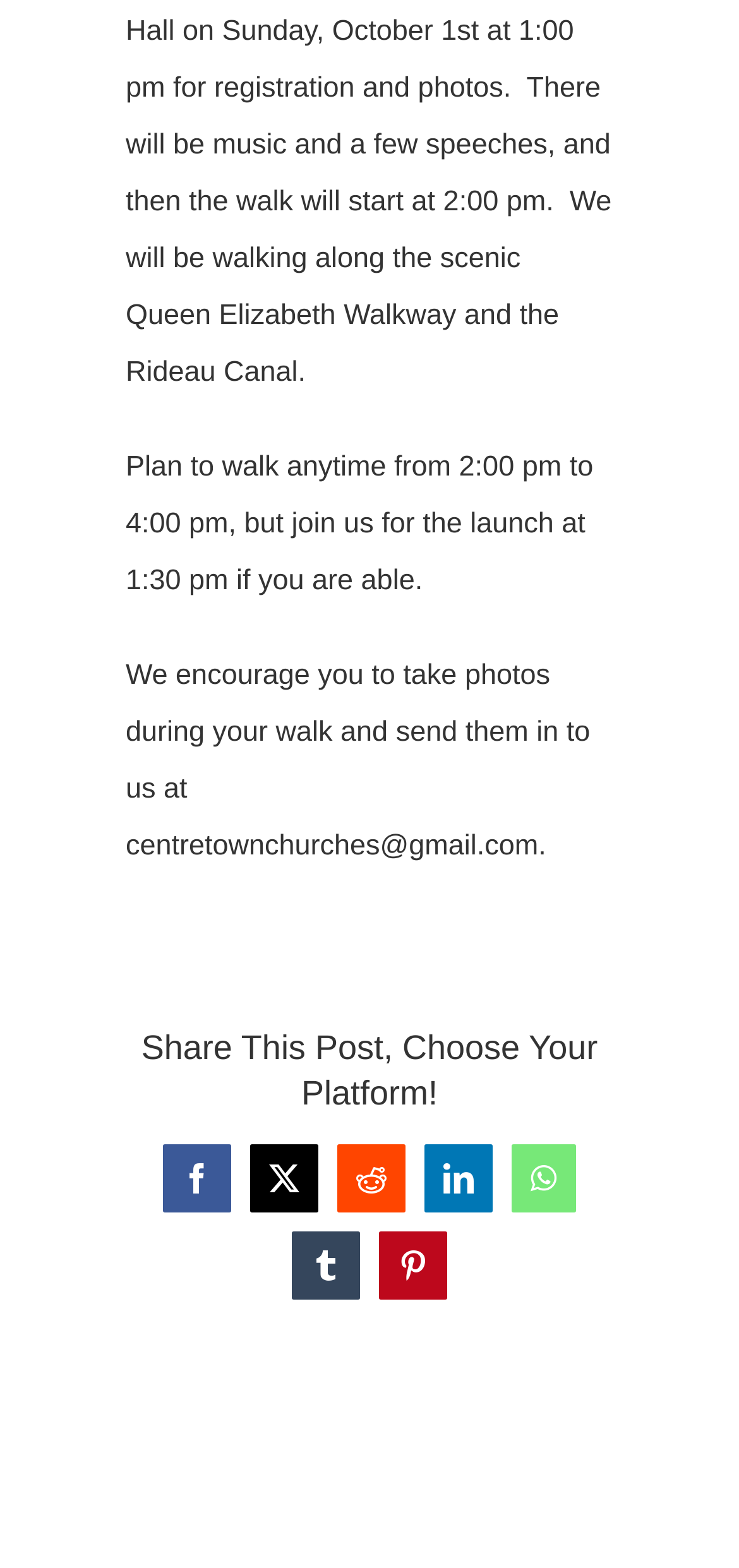Determine the bounding box coordinates in the format (top-left x, top-left y, bottom-right x, bottom-right y). Ensure all values are floating point numbers between 0 and 1. Identify the bounding box of the UI element described by: SERVICES

[0.0, 0.09, 1.0, 0.168]